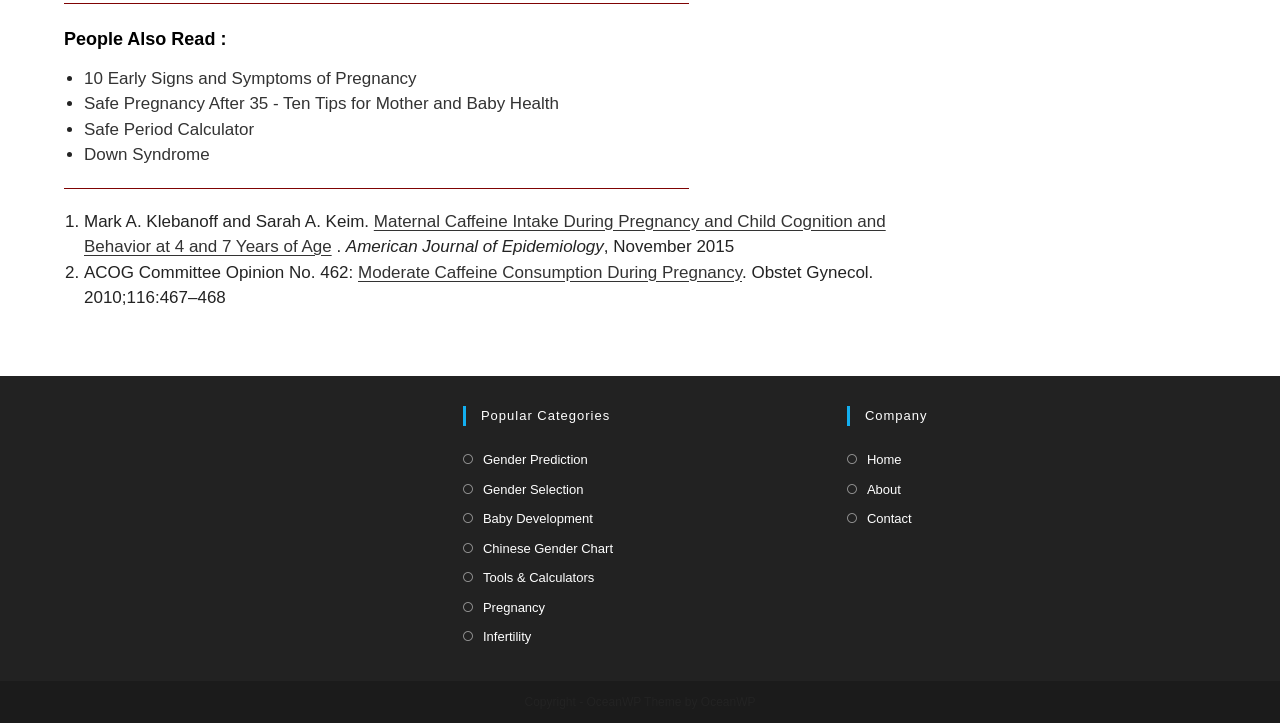Can you find the bounding box coordinates for the element that needs to be clicked to execute this instruction: "Explore 'Baby Development'"? The coordinates should be given as four float numbers between 0 and 1, i.e., [left, top, right, bottom].

[0.362, 0.704, 0.463, 0.731]